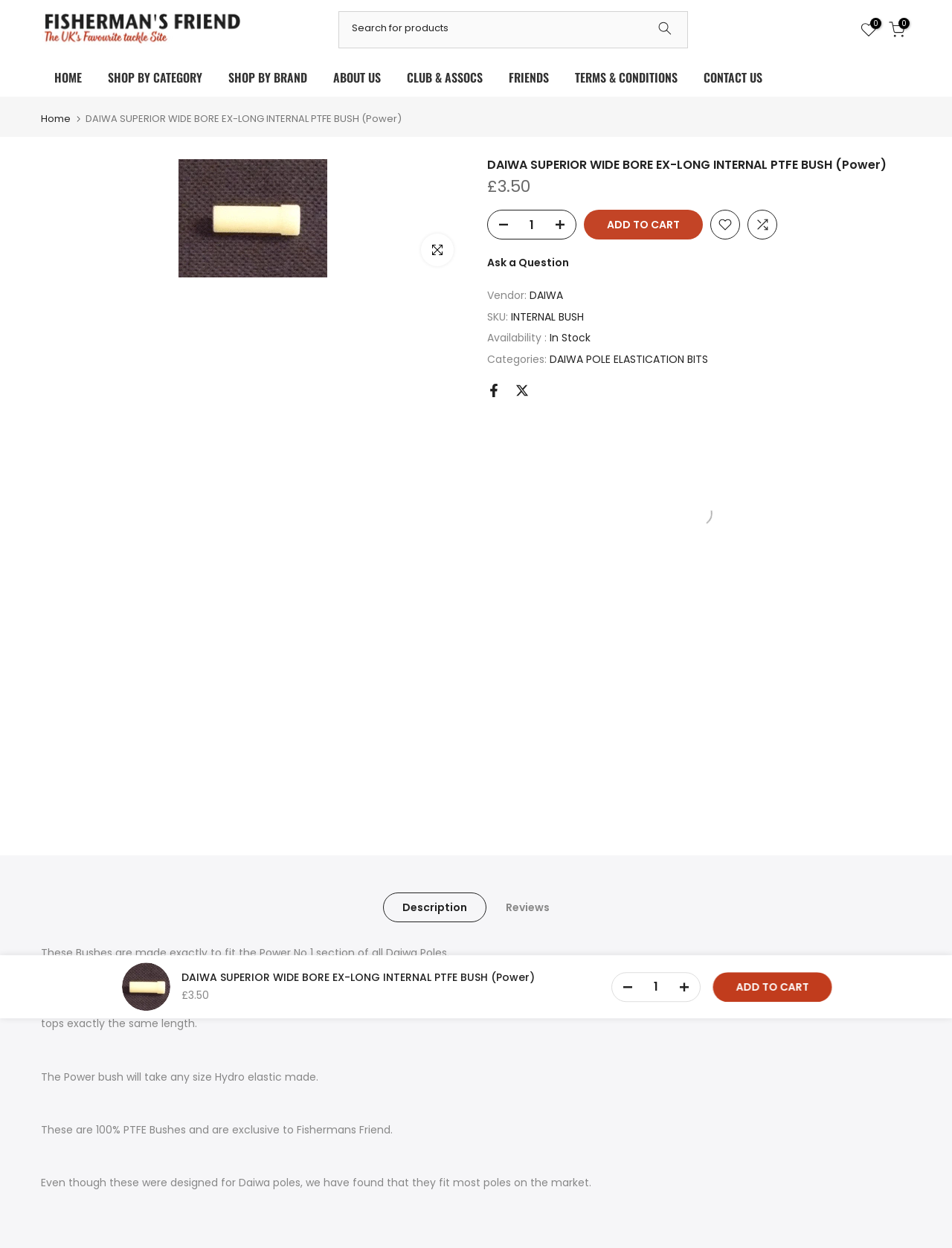Determine the webpage's heading and output its text content.

DAIWA SUPERIOR WIDE BORE EX-LONG INTERNAL PTFE BUSH (Power)